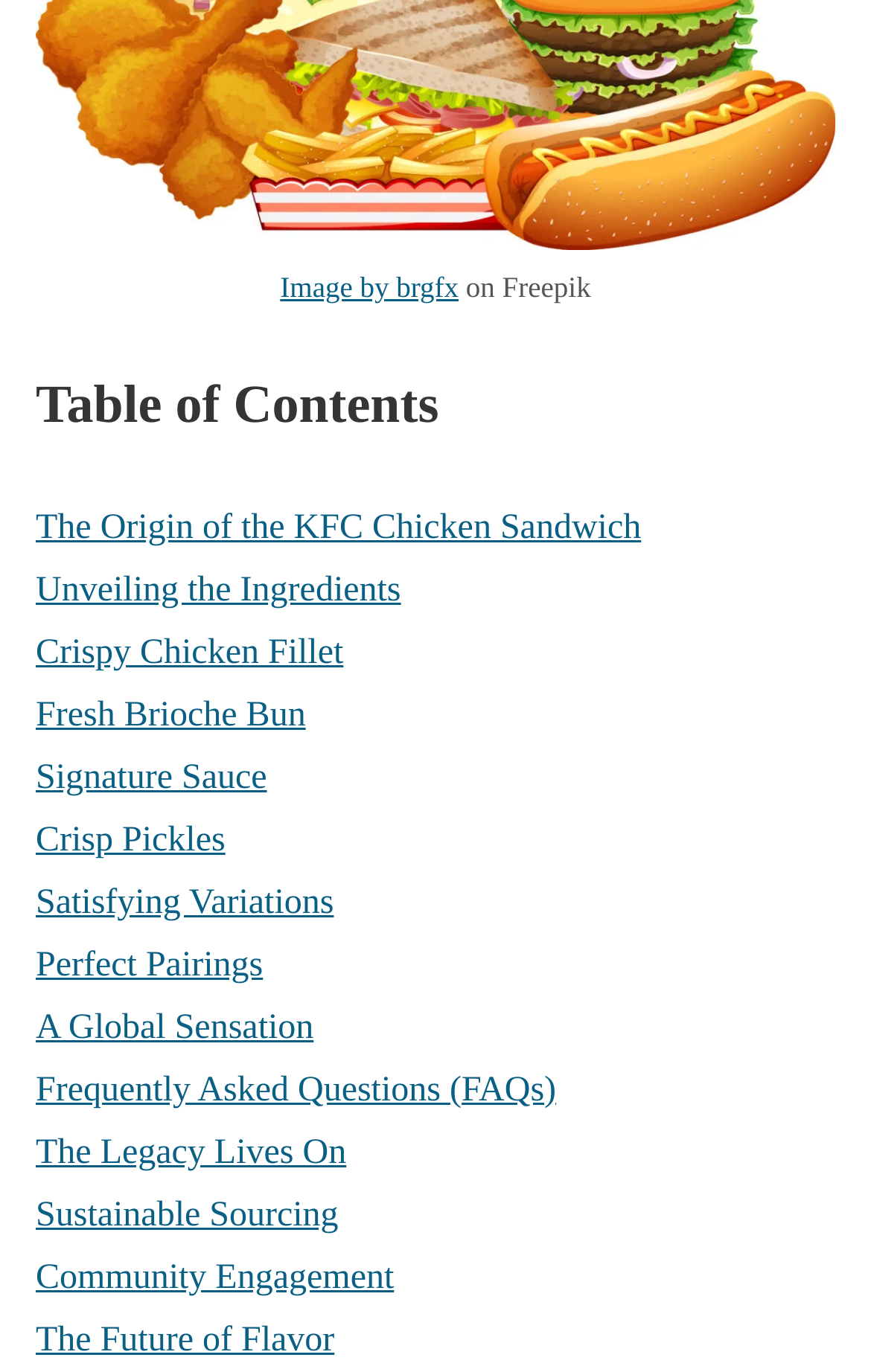Given the description of a UI element: "Signature Sauce", identify the bounding box coordinates of the matching element in the webpage screenshot.

[0.041, 0.553, 0.306, 0.58]